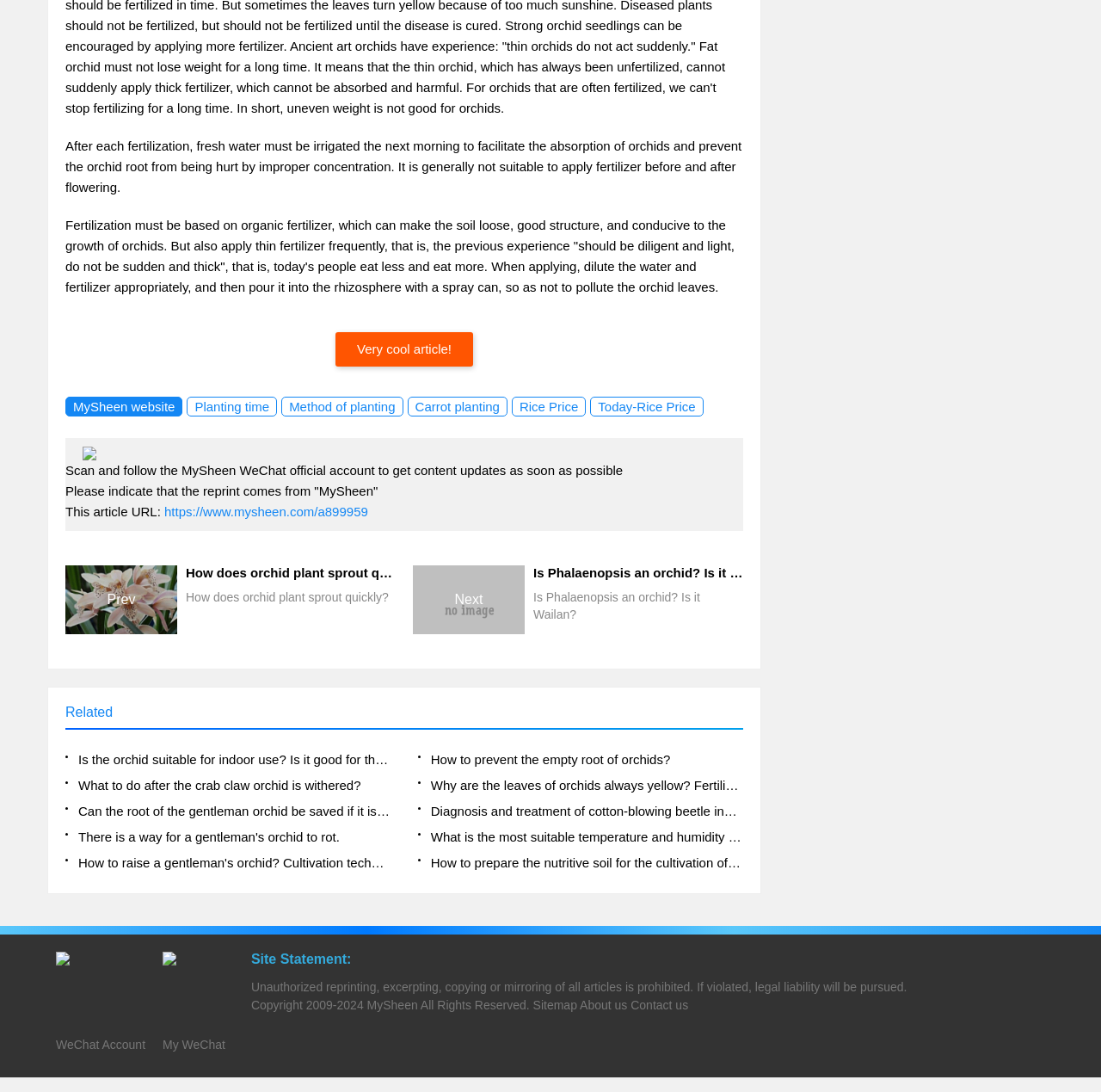Pinpoint the bounding box coordinates of the clickable element to carry out the following instruction: "Follow the MySheen WeChat official account."

[0.059, 0.424, 0.566, 0.437]